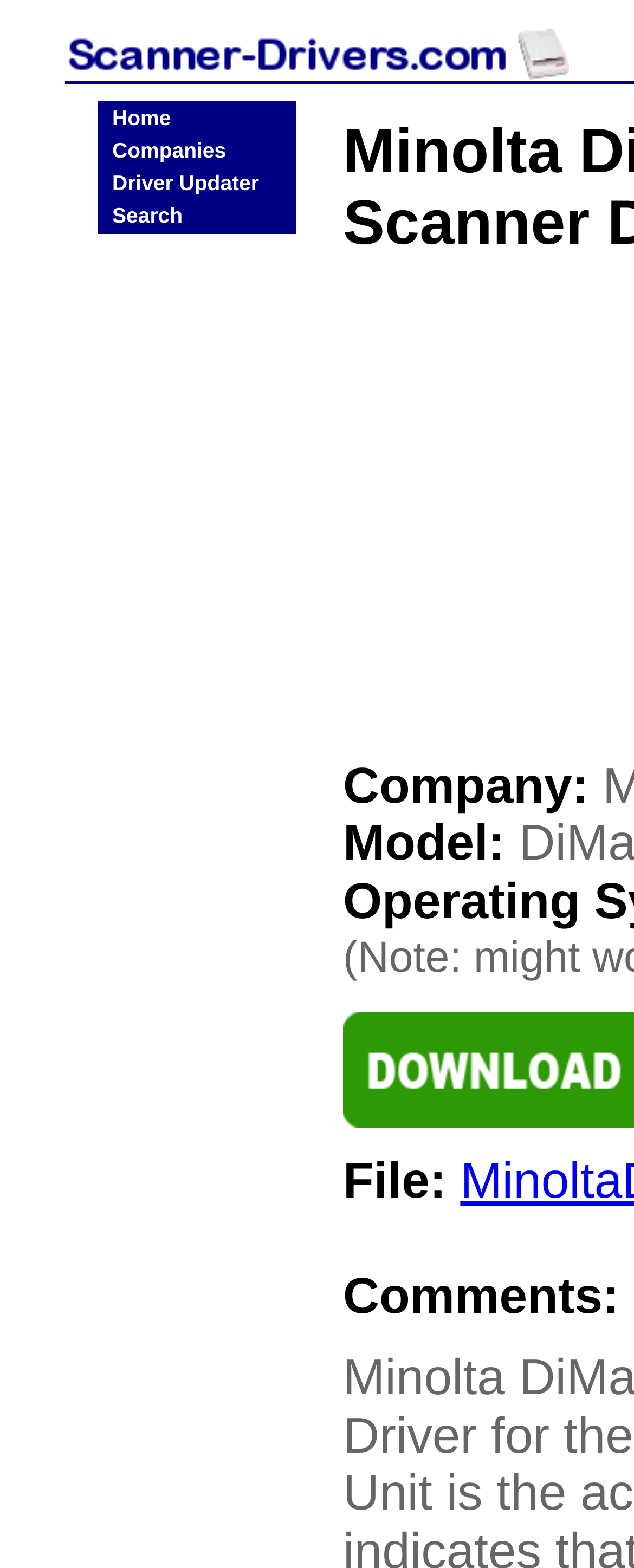What is the category of the company?
Using the visual information from the image, give a one-word or short-phrase answer.

Scanner